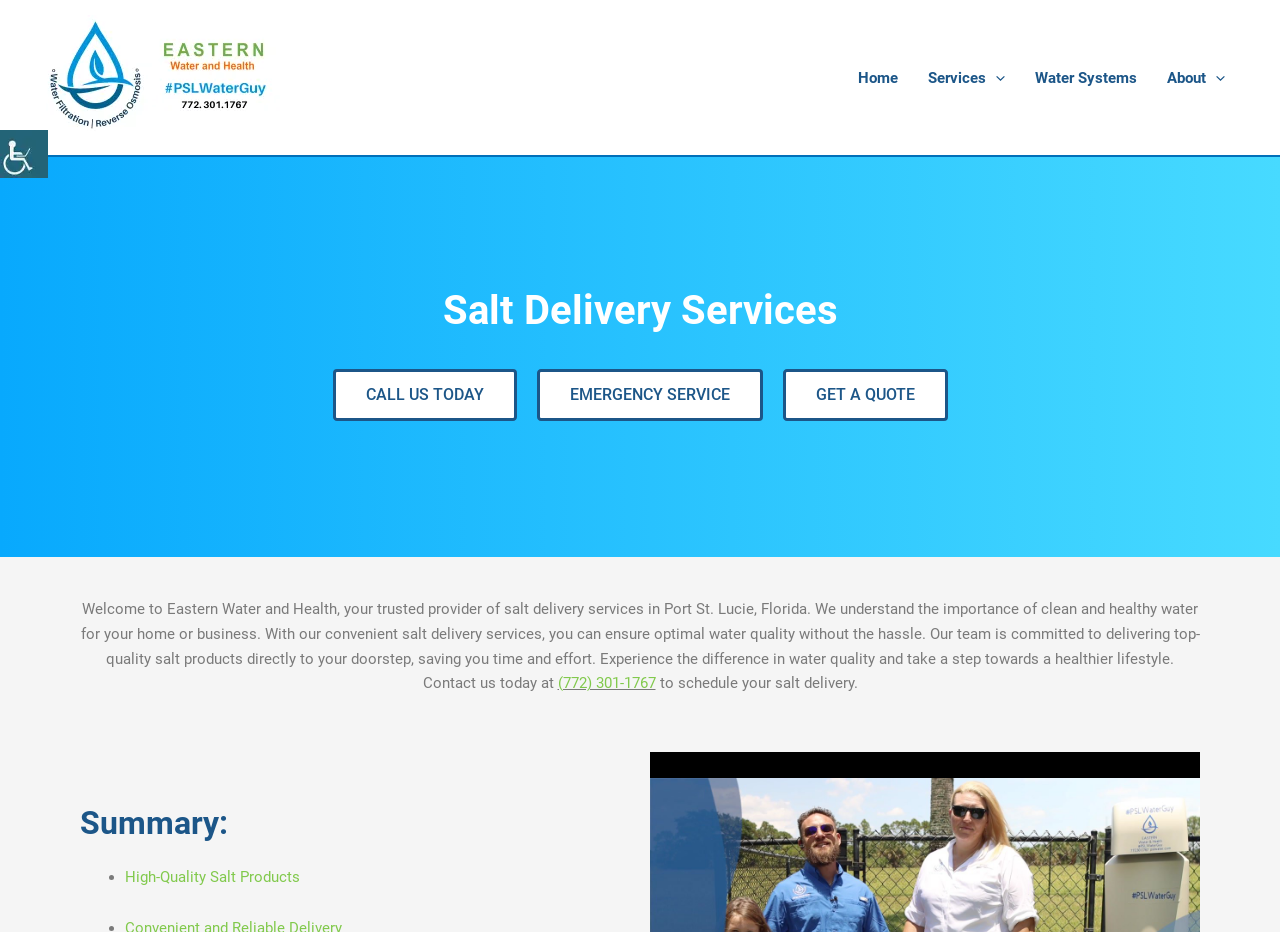Could you determine the bounding box coordinates of the clickable element to complete the instruction: "Navigate to the Home page"? Provide the coordinates as four float numbers between 0 and 1, i.e., [left, top, right, bottom].

[0.659, 0.046, 0.713, 0.121]